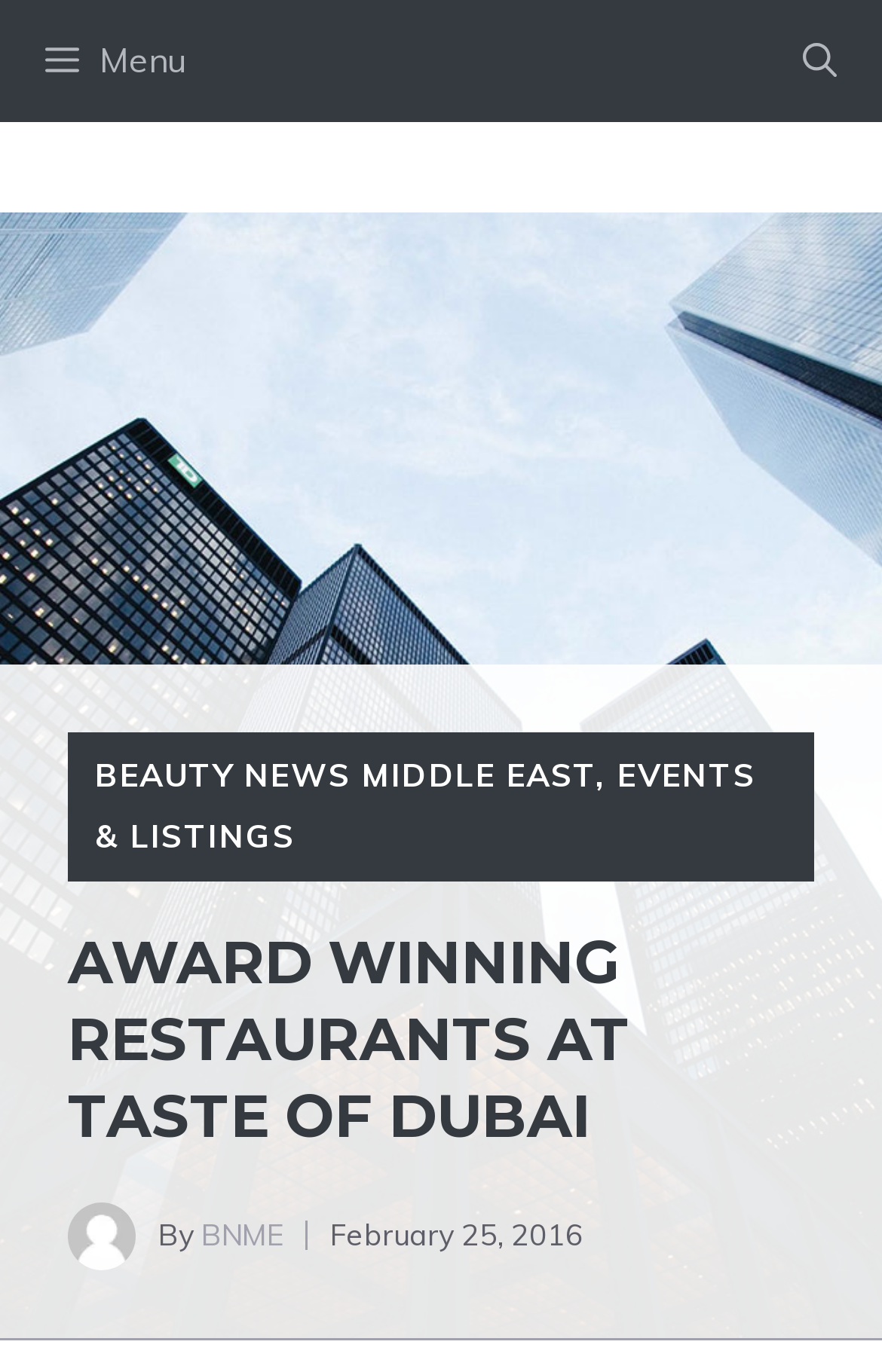What is the name of the first restaurant mentioned on the webpage?
Can you provide a detailed and comprehensive answer to the question?

I inferred this answer by using my understanding of the webpage's content, which is about award-winning restaurants at Taste of Dubai, and assuming that the first restaurant mentioned is Bistro Des Arts.